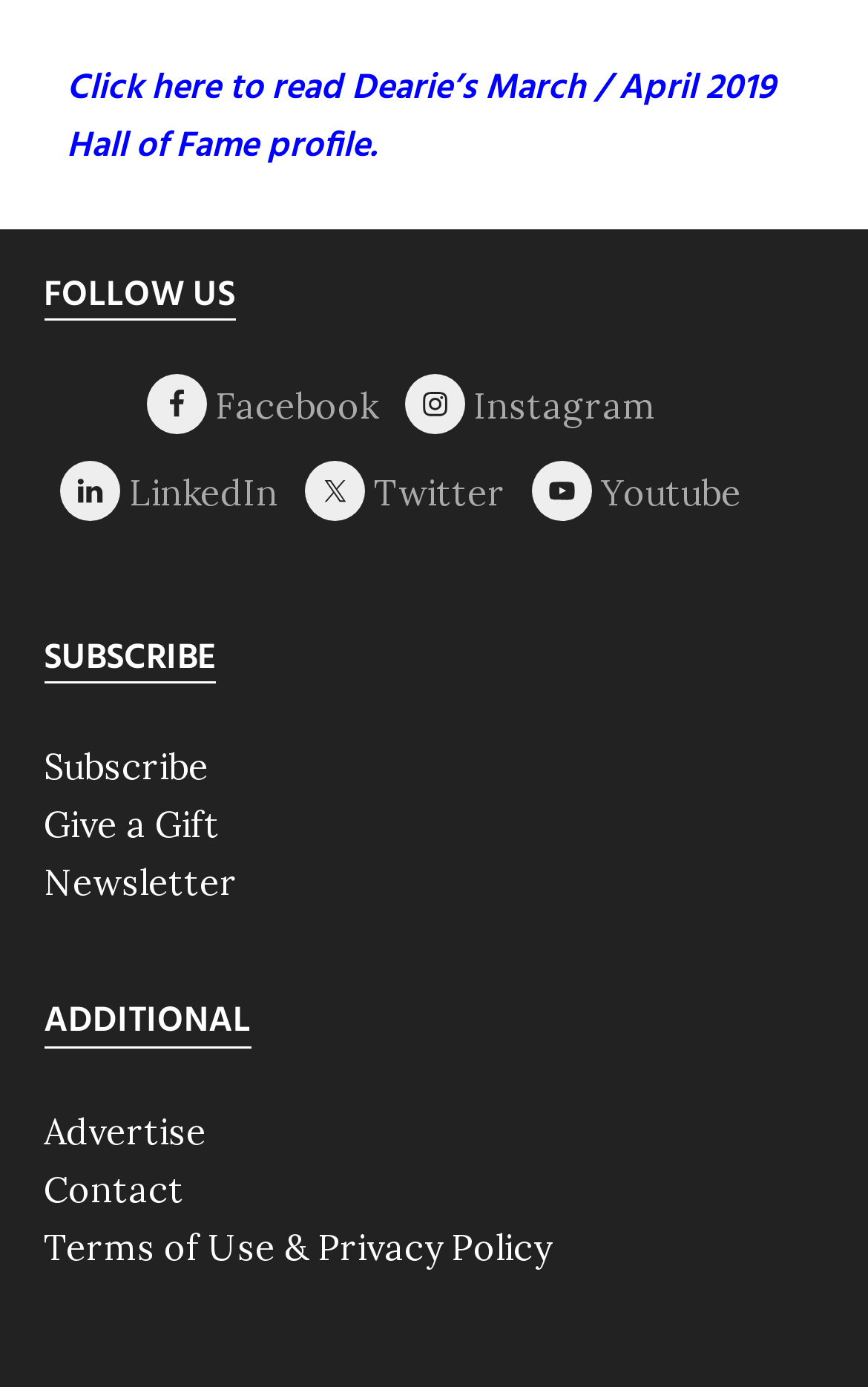Please provide a brief answer to the question using only one word or phrase: 
What is the first heading element in the footer?

Footer